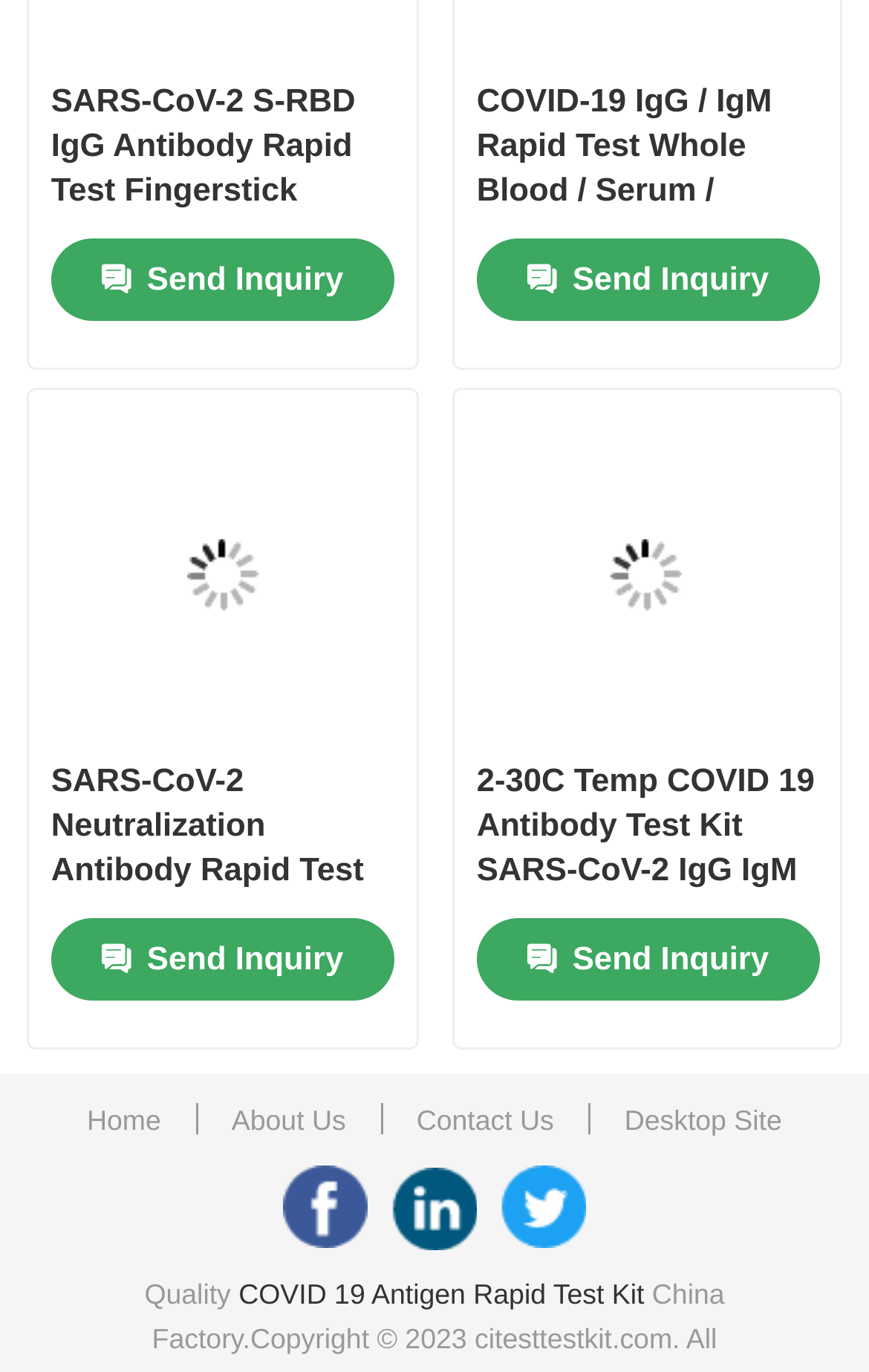Please provide a one-word or phrase answer to the question: 
How many navigation links are at the top?

7